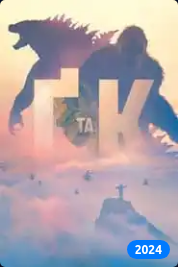What is the color scheme of the backdrop?
Could you answer the question with a detailed and thorough explanation?

The color scheme of the backdrop can be described by examining the dreamy background of the promotional artwork. The gentle pinks and blues create a stunning visual effect, setting the tone for the epic battles and adventure associated with the franchise.